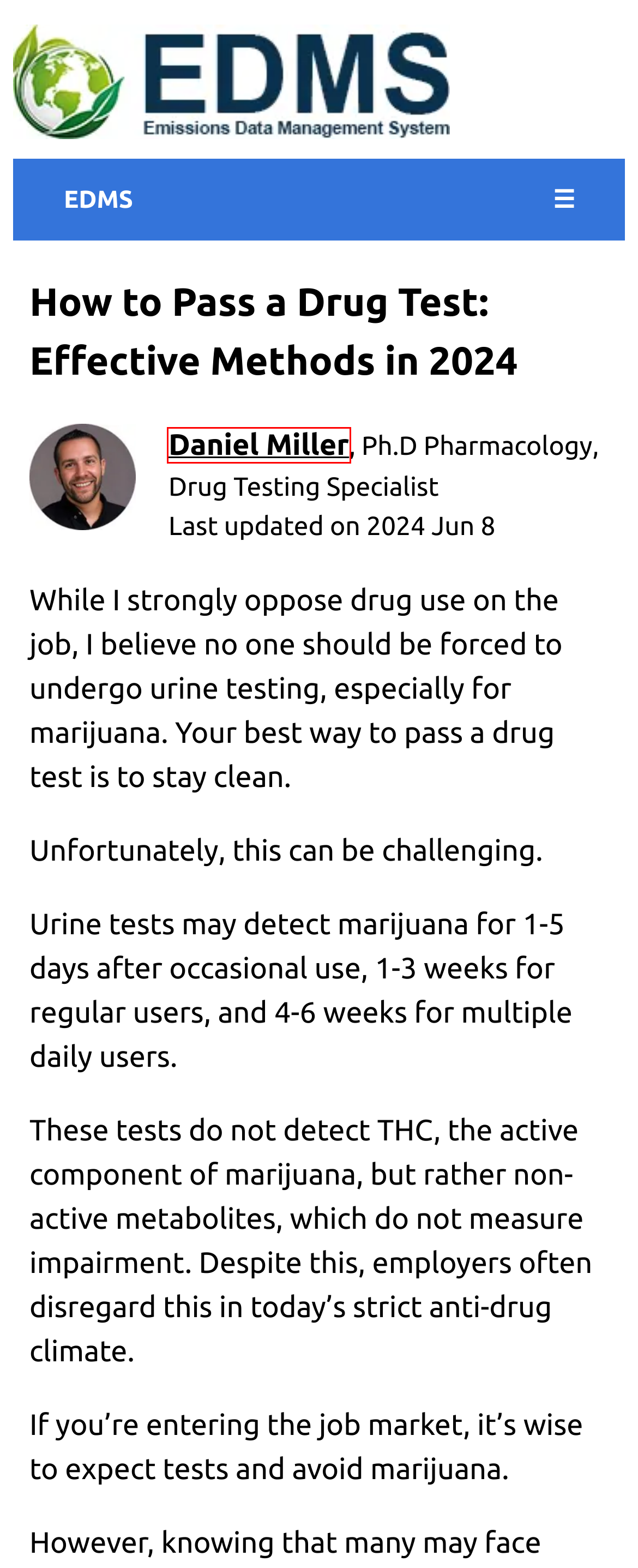A screenshot of a webpage is given, featuring a red bounding box around a UI element. Please choose the webpage description that best aligns with the new webpage after clicking the element in the bounding box. These are the descriptions:
A. 5 Best Synthetic Urines For Drug Test In 2024
B. THC Detox: How To Get Weed Out Of Your System Fast In 2024
C. Certo Detox For Drug Test: How To Use Certo Gatorade Hack
D. How To Pass A Mouth Swab Drug Test In 2024 Proven Methods
E. How Much Cranberry Juice Should You Drink To Pass A Drug Test In 2022?
F. Daniel Miller
G. Detection times of marijuana metabolites in urine by immunoassay and GC-MS - PubMed
H. How To Pass A Hair Follicle Test In 2024

F